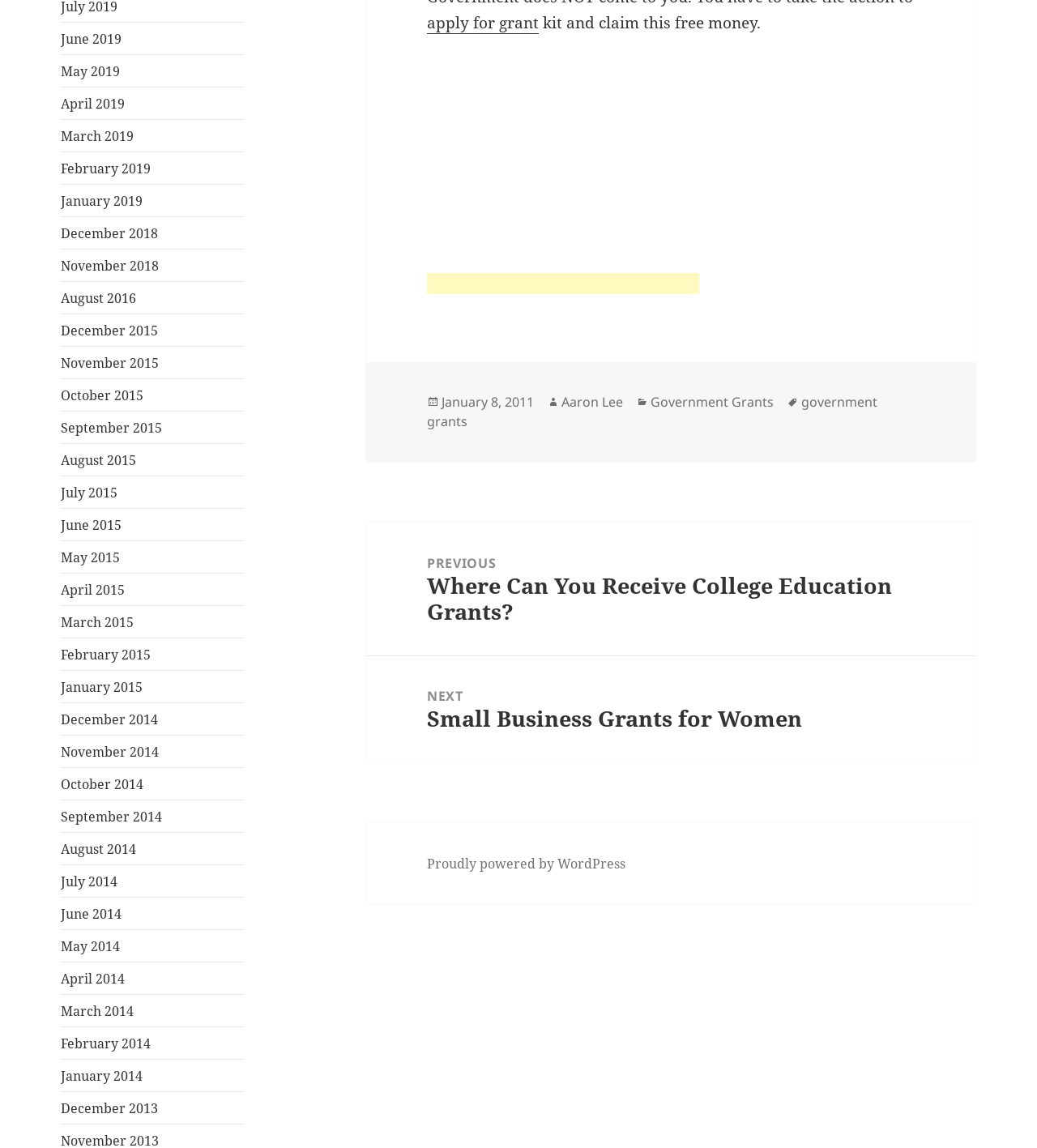Please identify the bounding box coordinates of the clickable area that will allow you to execute the instruction: "view next post".

[0.353, 0.571, 0.941, 0.664]